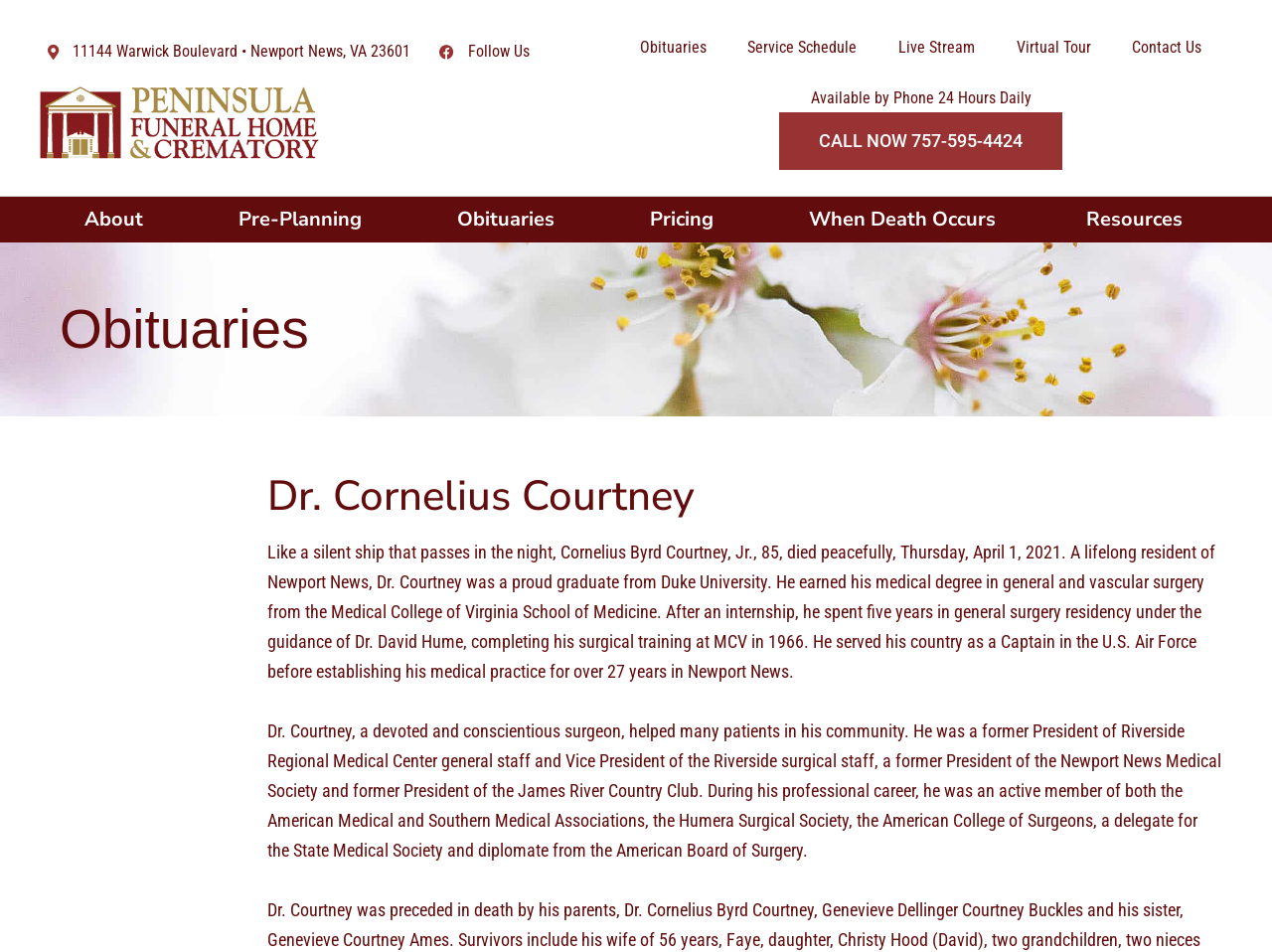Pinpoint the bounding box coordinates of the clickable element needed to complete the instruction: "View the Service Schedule". The coordinates should be provided as four float numbers between 0 and 1: [left, top, right, bottom].

[0.572, 0.026, 0.69, 0.074]